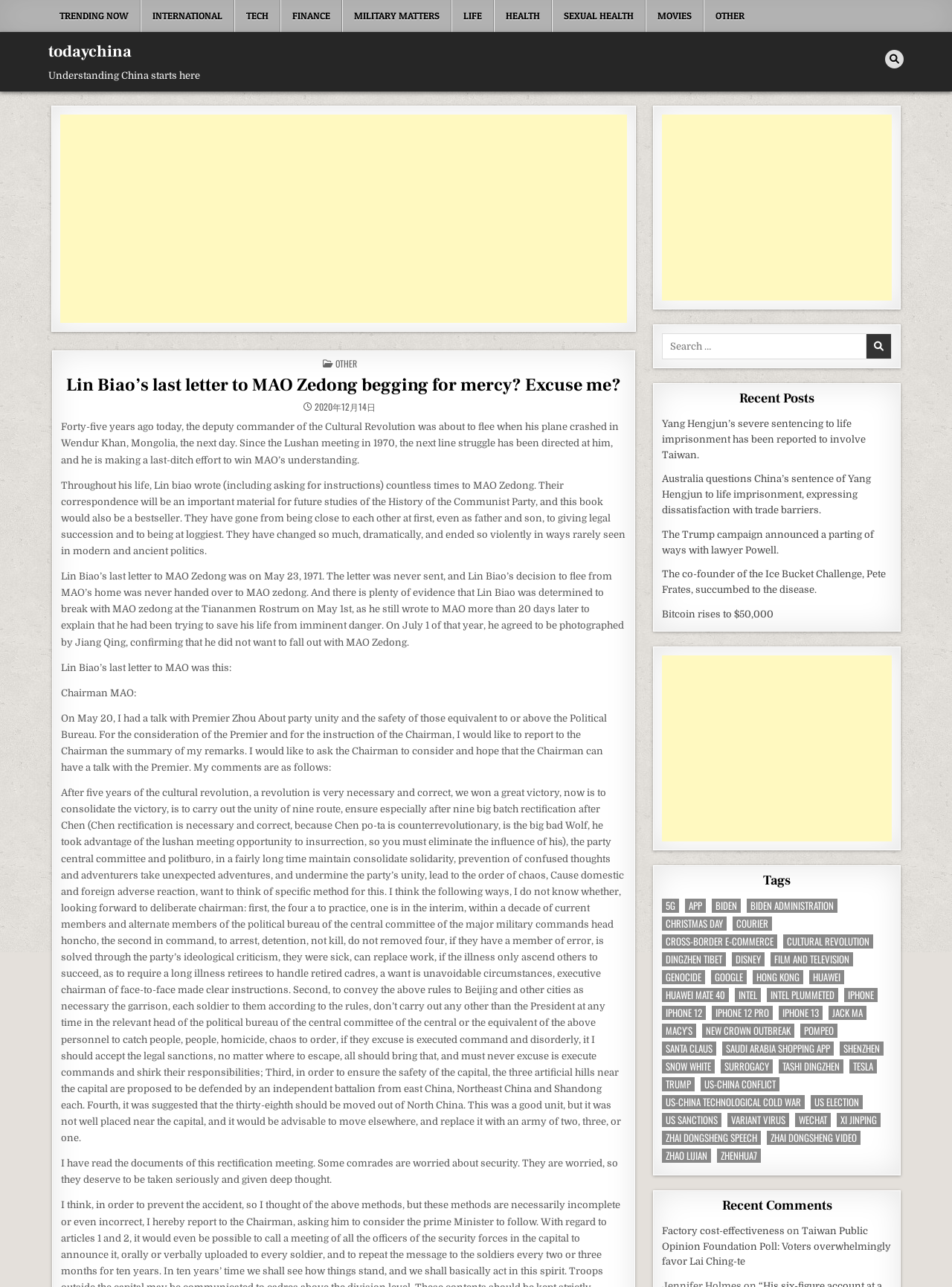Use one word or a short phrase to answer the question provided: 
What is the name of the website?

todaychina